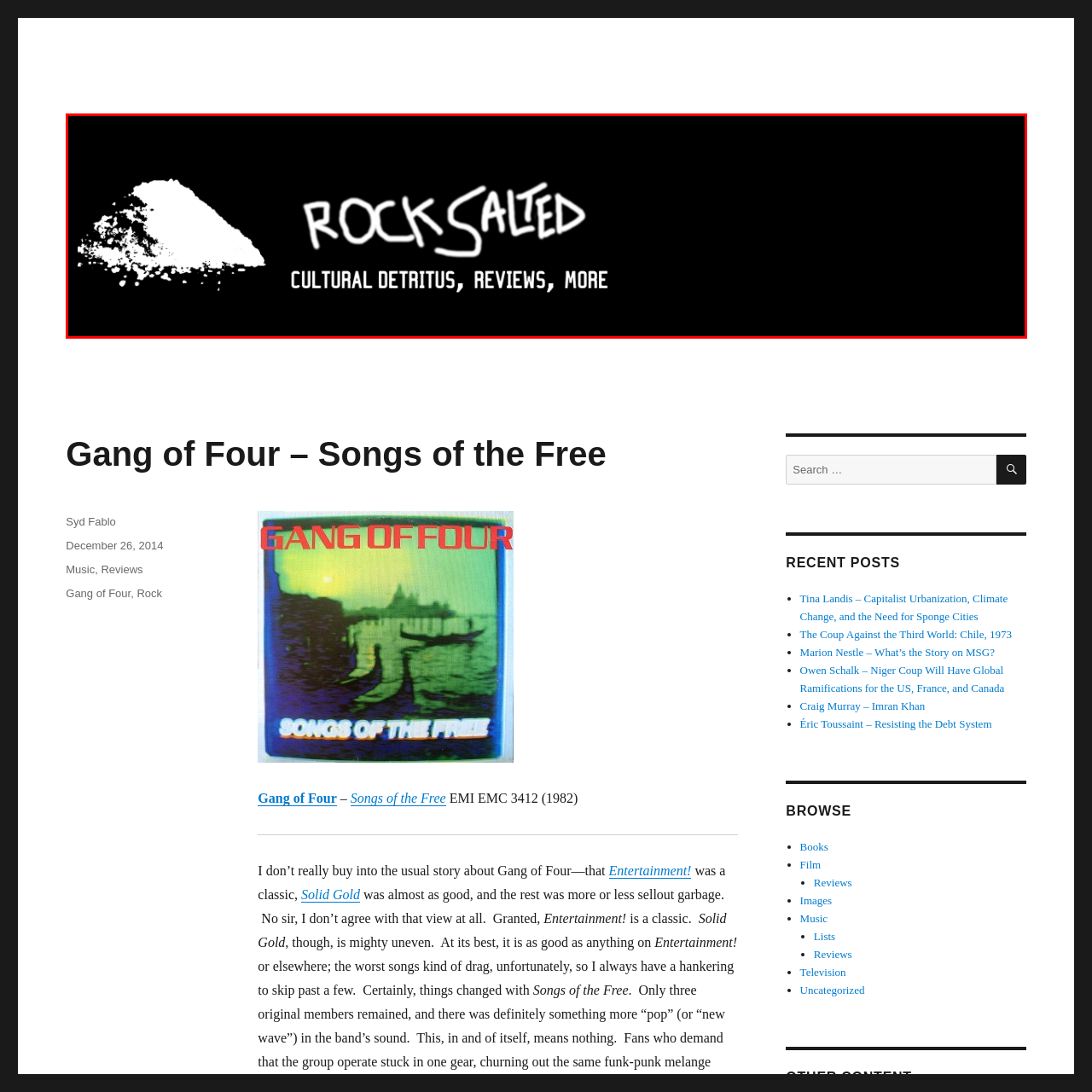Please provide a comprehensive description of the image highlighted by the red bounding box.

The image features a striking banner for "Rock Salted," a platform dedicated to cultural commentary, reviews, and more. The design prominently displays the title "ROCK SALTED" in a bold, dynamic font, with the word "SALTED" emphasized, suggesting a playful twist. Beneath it, the tagline "CULTURAL DETRITUS, REVIEWS, MORE" further defines the site's focus, all against a clean black background that enhances the visual impact. The incorporation of a salt mound graphic to the left of the text adds a creative touch, symbolizing a mix of flavor and critique in cultural discussions. This banner serves as a captivating introduction to the content that follows on the website.